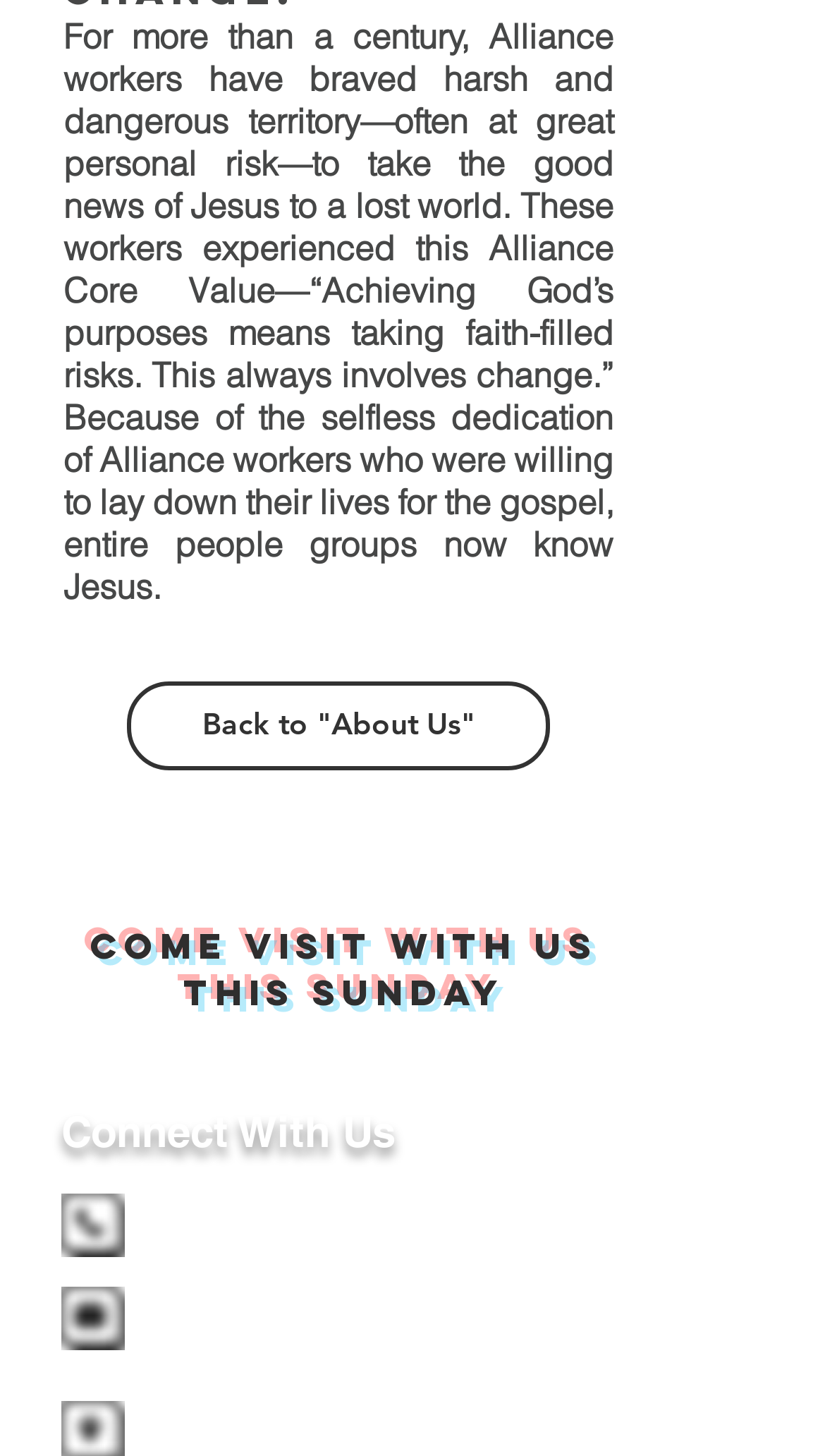Find the coordinates for the bounding box of the element with this description: "bcccyork@gmail.com".

[0.197, 0.889, 0.6, 0.918]